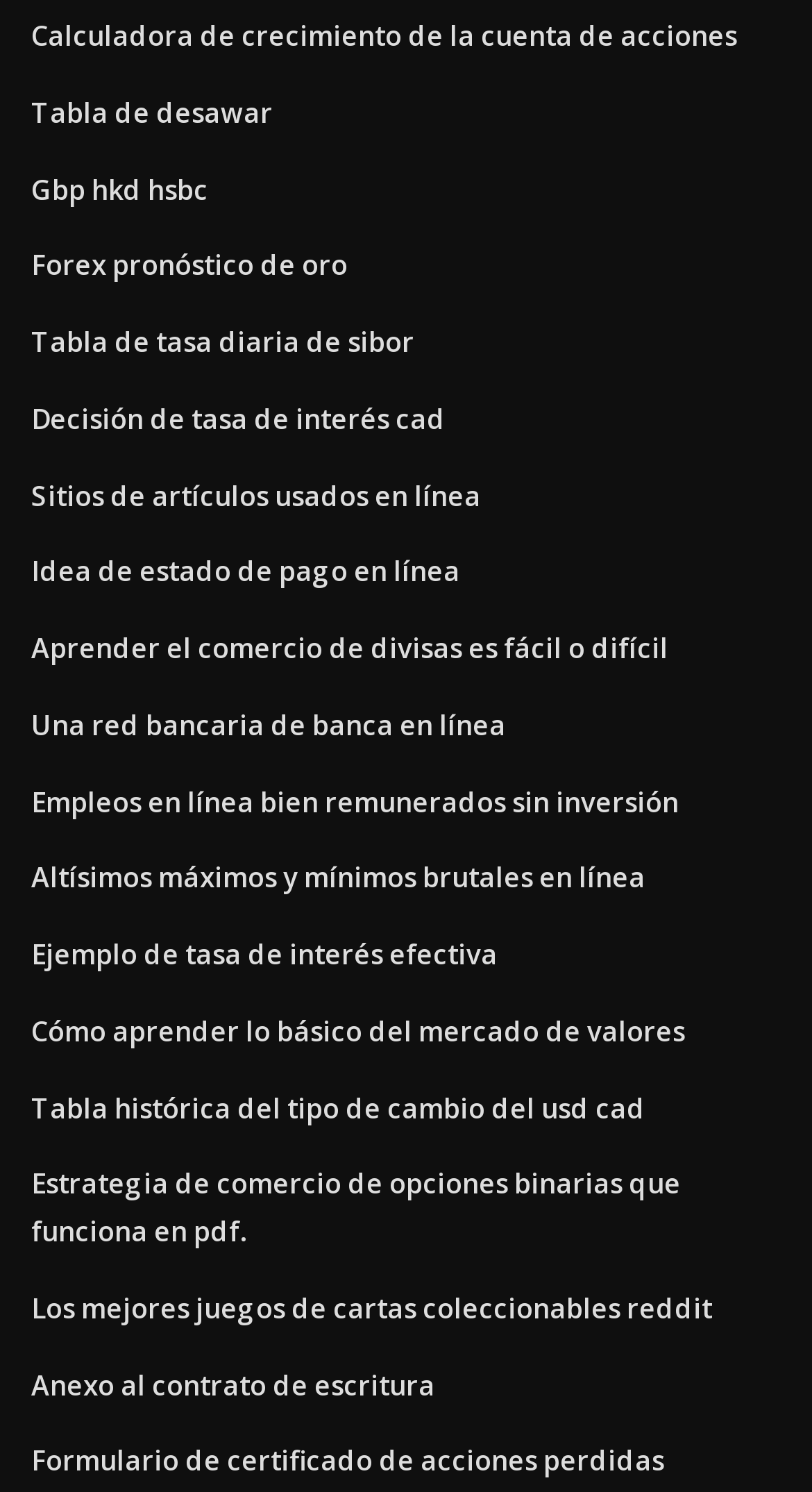Determine the bounding box coordinates for the clickable element to execute this instruction: "Read about the effective interest rate example". Provide the coordinates as four float numbers between 0 and 1, i.e., [left, top, right, bottom].

[0.038, 0.627, 0.613, 0.652]